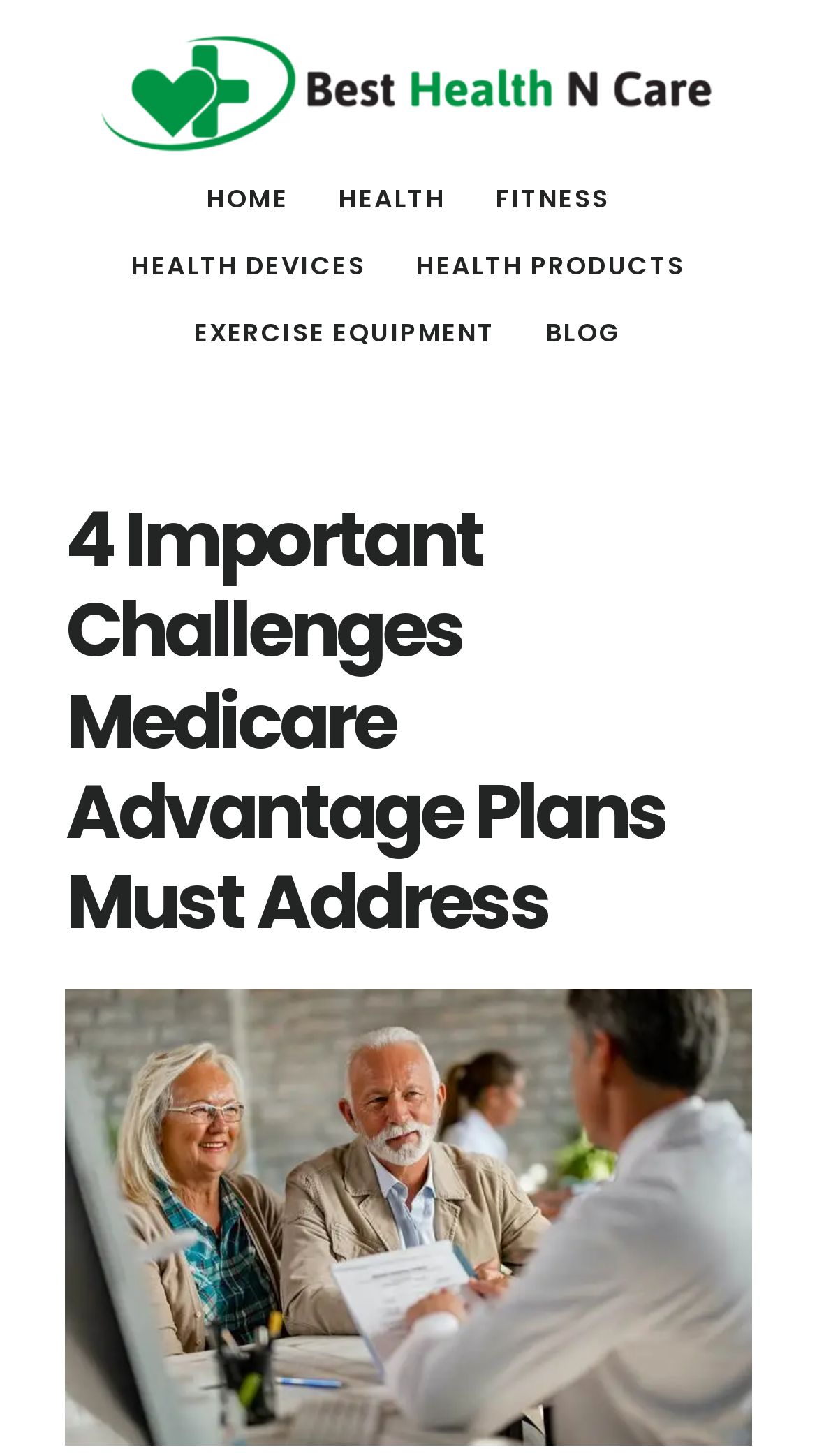Determine the bounding box of the UI component based on this description: "quarter property report". The bounding box coordinates should be four float values between 0 and 1, i.e., [left, top, right, bottom].

None